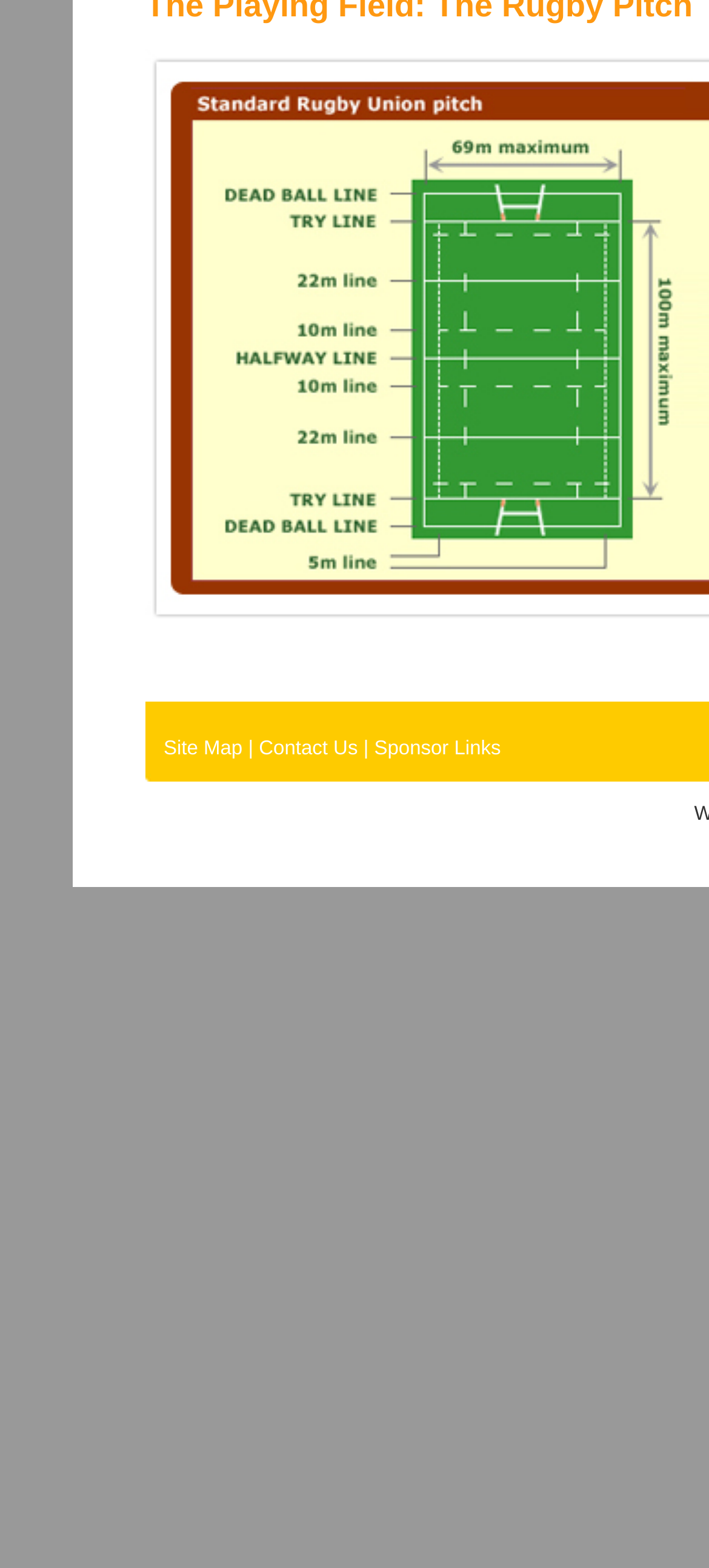Predict the bounding box coordinates for the UI element described as: "Sponsor Links". The coordinates should be four float numbers between 0 and 1, presented as [left, top, right, bottom].

[0.528, 0.471, 0.706, 0.485]